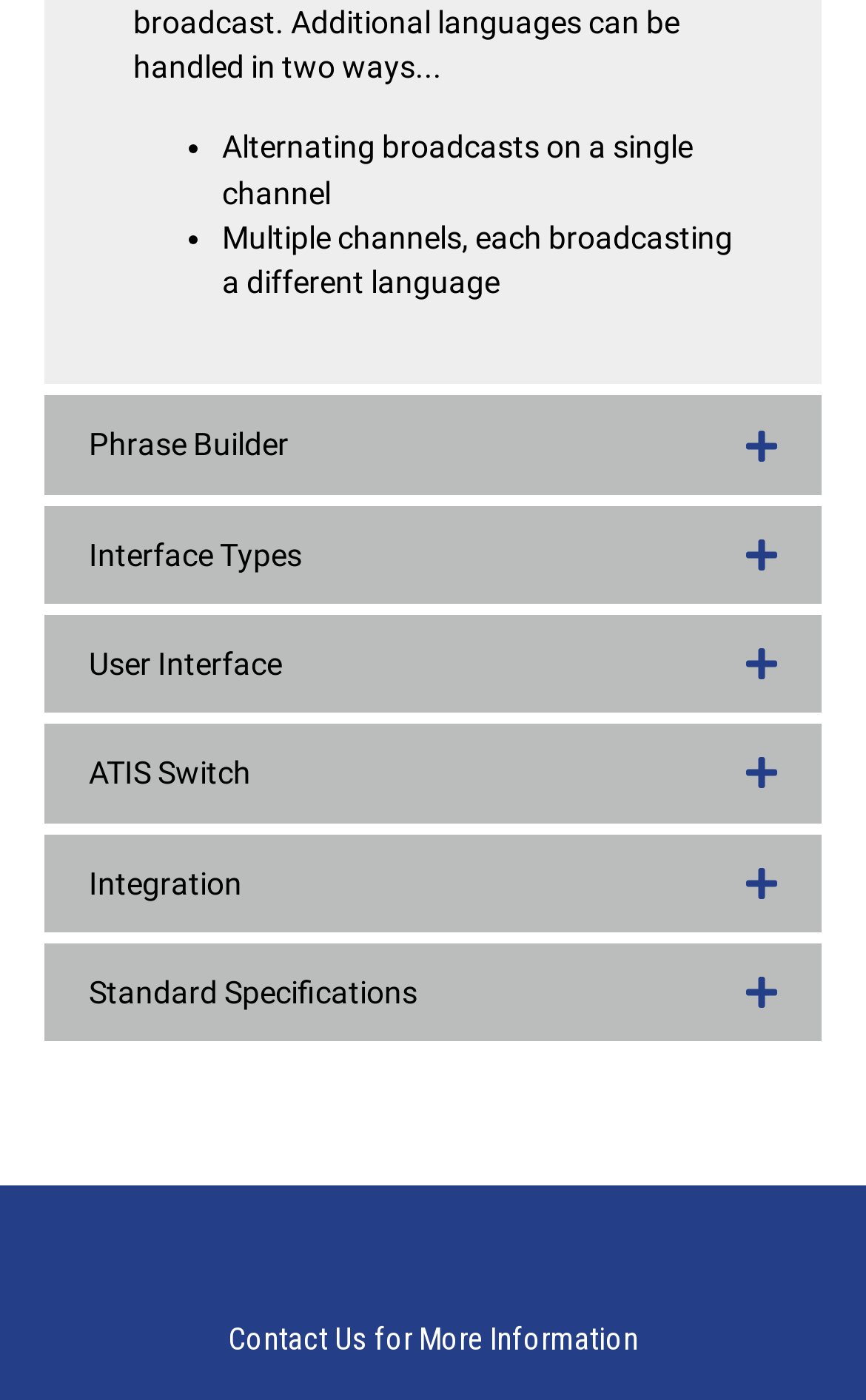For the element described, predict the bounding box coordinates as (top-left x, top-left y, bottom-right x, bottom-right y). All values should be between 0 and 1. Element description: Standard Specifications

[0.051, 0.674, 0.949, 0.744]